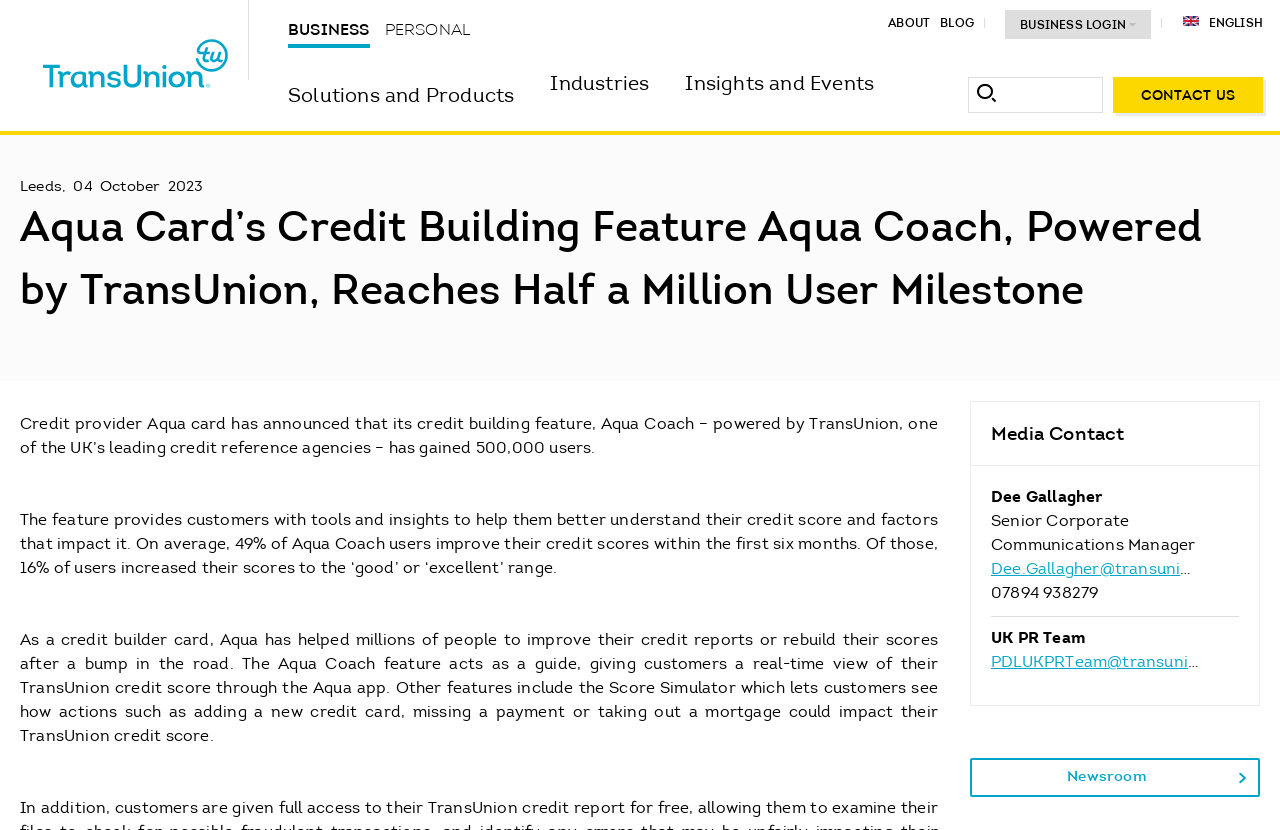Summarize the webpage in an elaborate manner.

The webpage appears to be a news article or press release from Aqua Card, a credit provider. At the top of the page, there is a navigation menu with links to various sections, including "Business", "Personal", "Solutions and Products", "Industries", "Insights and Events", "About", "Blog", and "Contact Us". 

Below the navigation menu, there is a prominent heading that reads "Aqua Card’s Credit Building Feature Aqua Coach, Powered by TransUnion, Reaches Half a Million User Milestone". This heading is followed by a block of text that describes the Aqua Coach feature, which provides customers with tools and insights to help them better understand their credit score and factors that impact it. The text also mentions the feature's success, with 49% of users improving their credit scores within the first six months.

To the top-right of the page, there is a search bar with a textbox and a "Search" button. Above the search bar, there are links to "Business Login" and "English". 

On the left side of the page, there is a section with the date "Leeds, 04 October 2023" and a link to "TransUnion" with an accompanying image. 

At the bottom of the page, there is a section titled "Media Contact" with contact information for Dee Gallagher, Senior Corporate Communications Manager, including an email address and phone number. There is also a link to the "Newsroom" section.